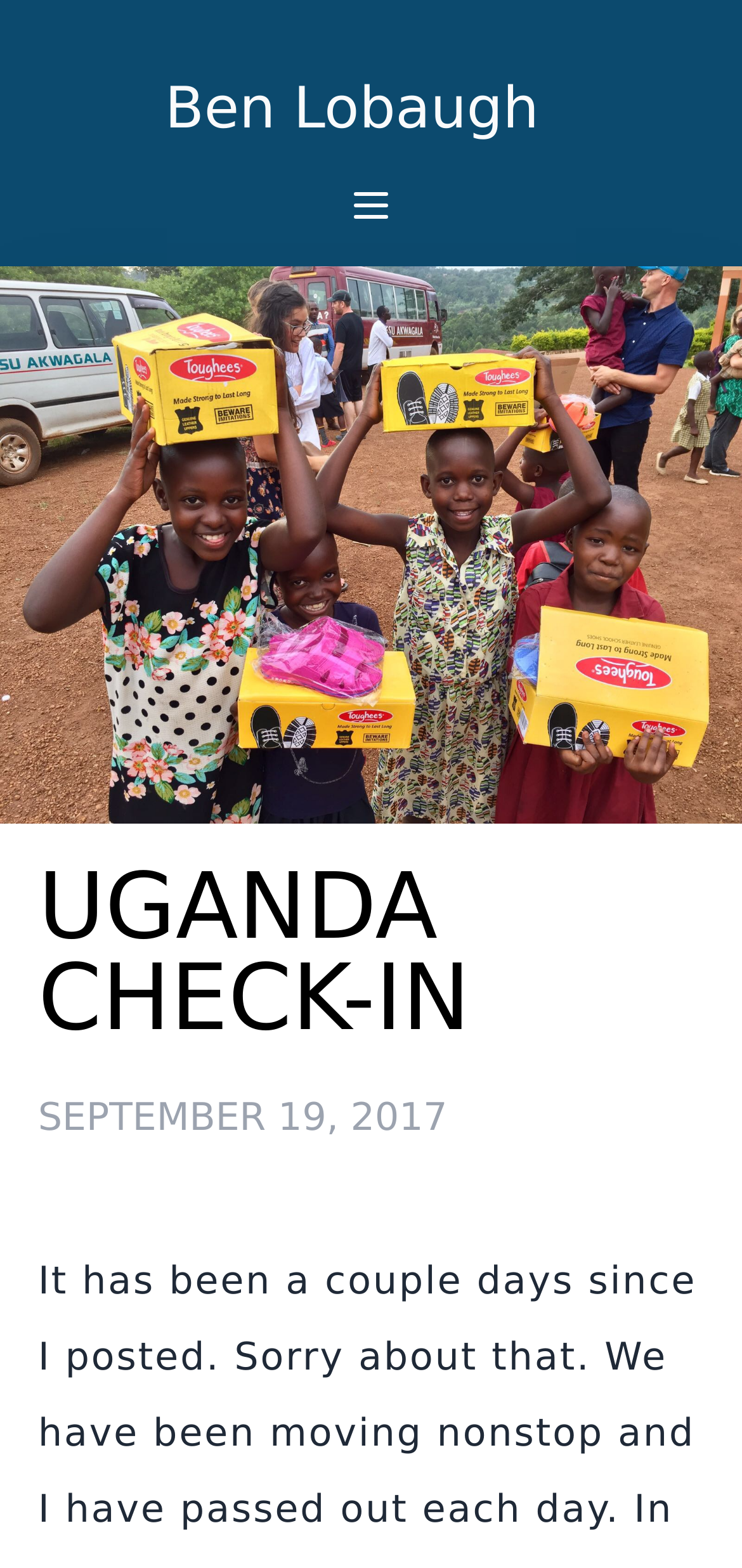Answer the question with a brief word or phrase:
What is the purpose of the webpage?

Orphanage